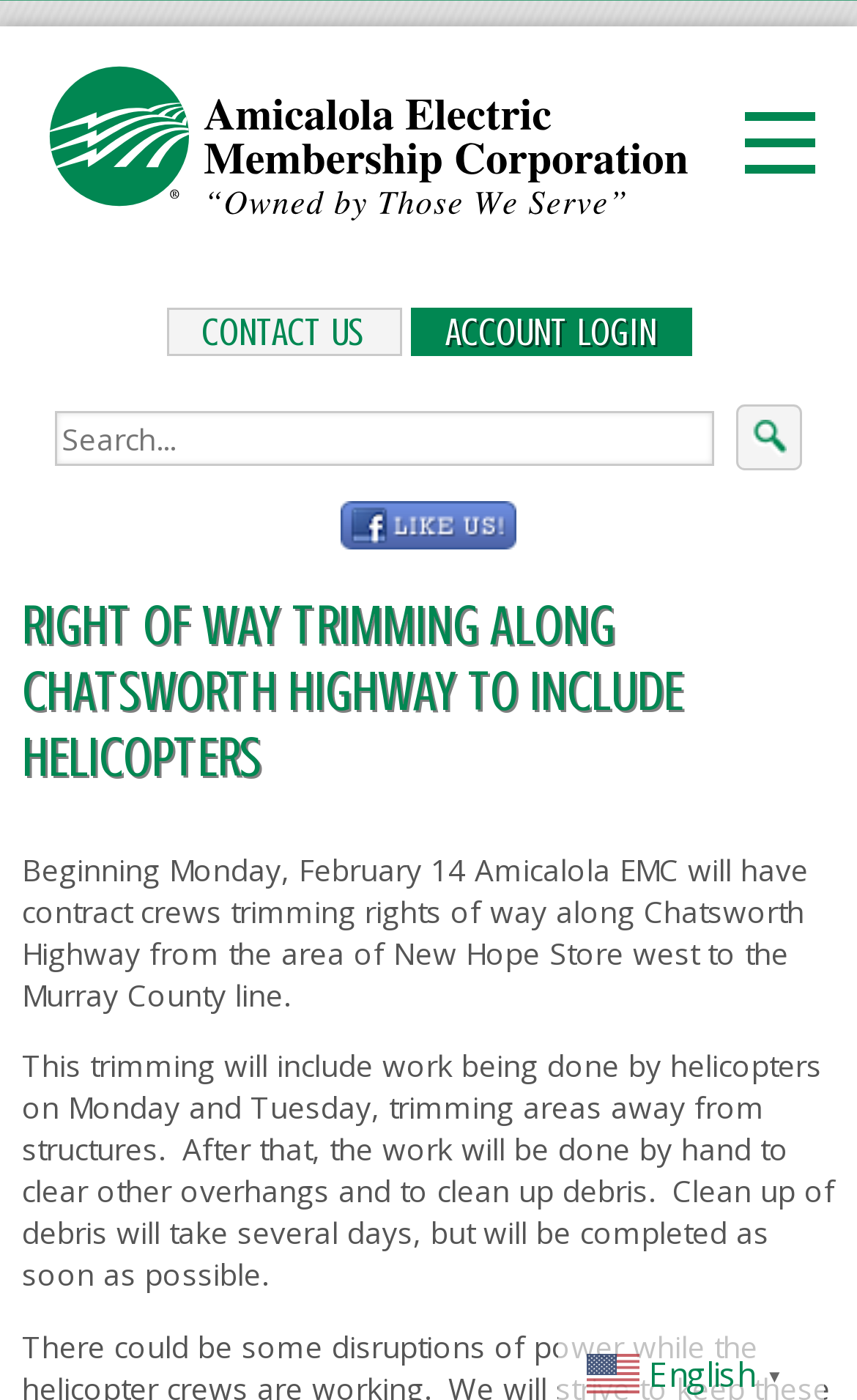Look at the image and write a detailed answer to the question: 
What is the location of the trimming work?

The webpage states that the trimming work will take place along Chatsworth Highway from the area of New Hope Store west to the Murray County line, which indicates that the location of the trimming work is Chatsworth Highway.